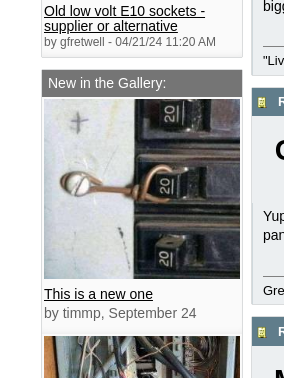When was the original post discussing 'Old low volt E10 sockets' shared?
Examine the screenshot and reply with a single word or phrase.

April 21, 2024